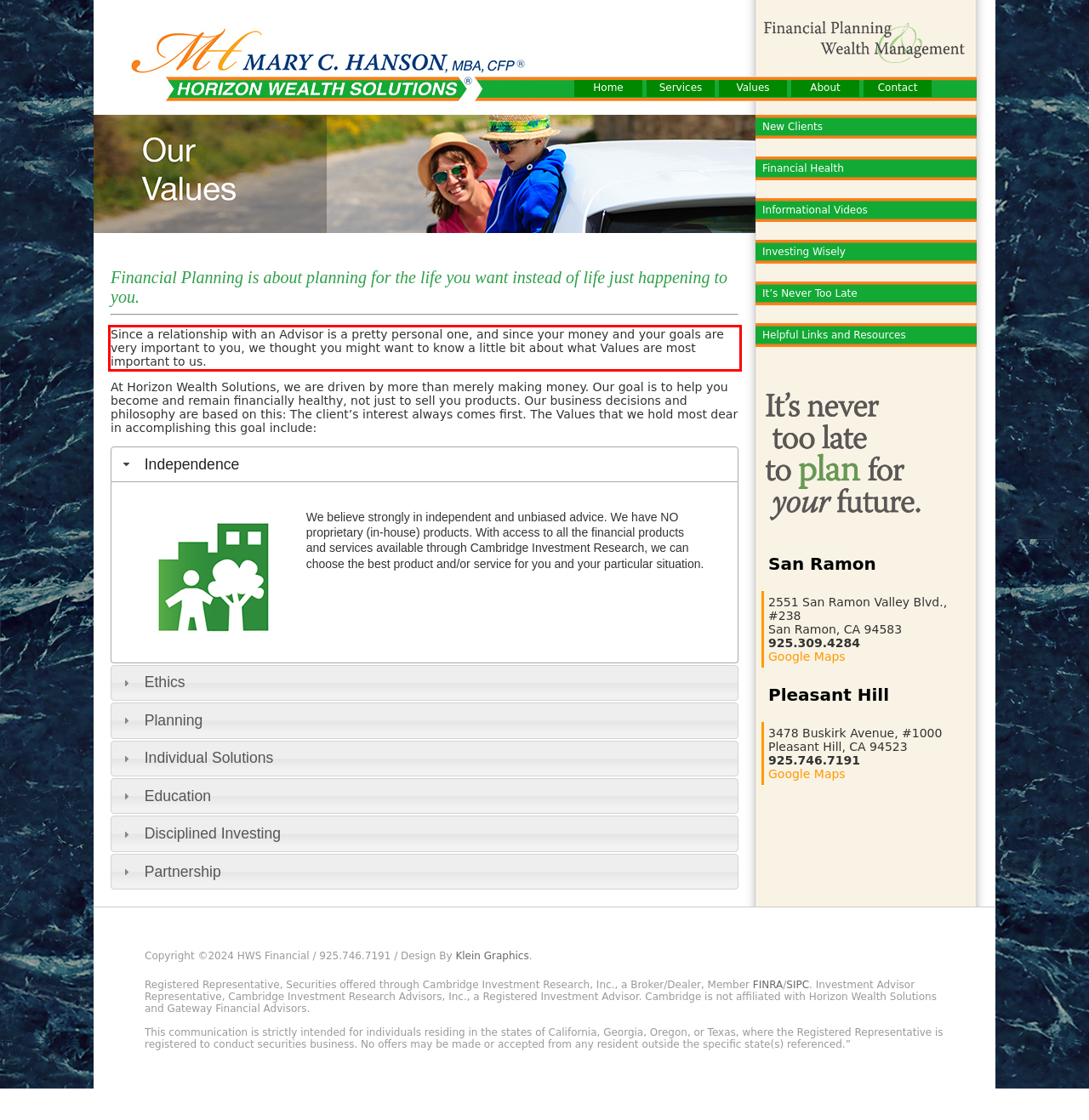Using the provided screenshot, read and generate the text content within the red-bordered area.

Since a relationship with an Advisor is a pretty personal one, and since your money and your goals are very important to you, we thought you might want to know a little bit about what Values are most important to us.